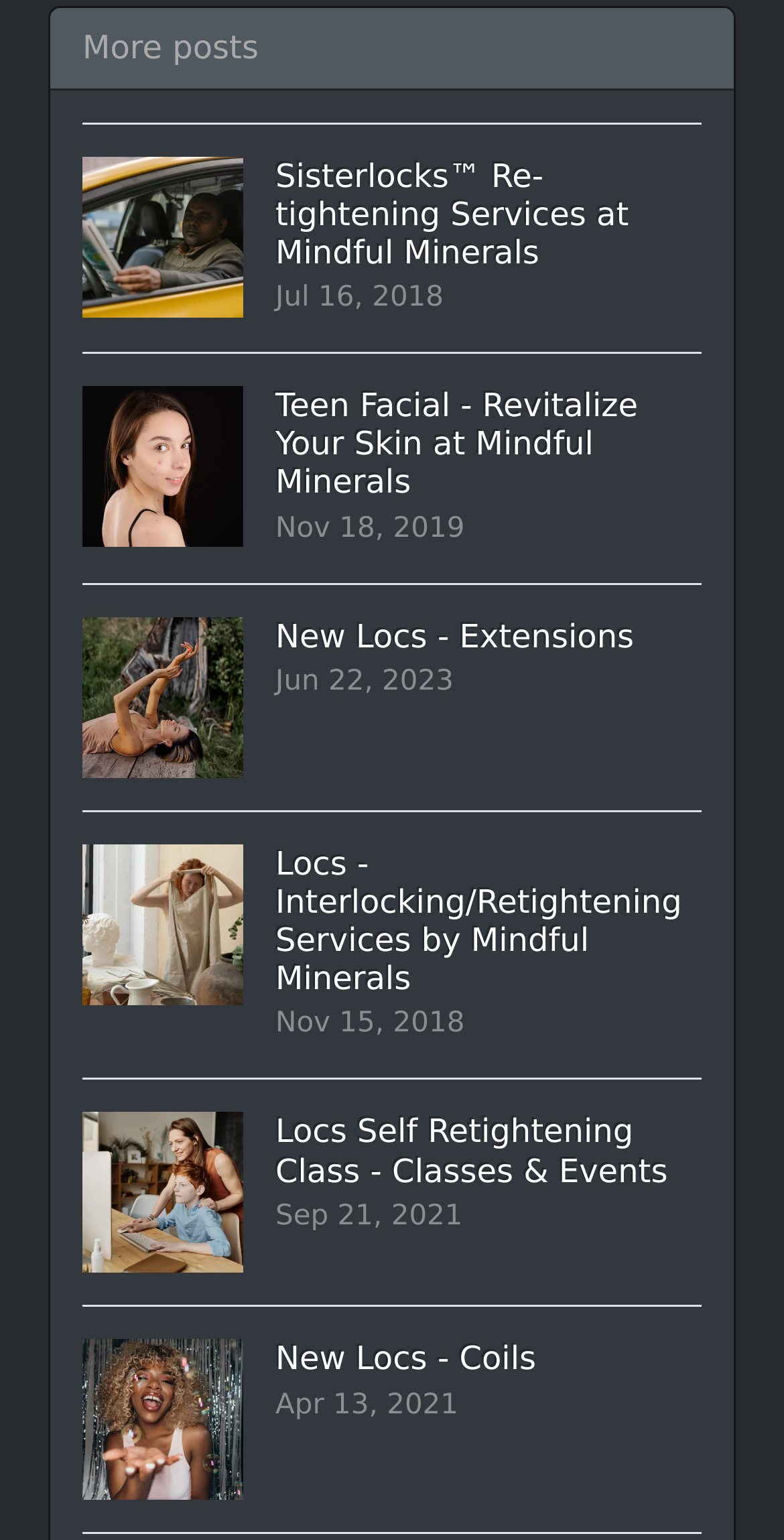Please provide a detailed answer to the question below based on the screenshot: 
What is the purpose of the 'Locs Self Retightening Class'?

The link 'Locs Self Retightening Class - Classes & Events Sep 21, 2021' suggests that the purpose of the Locs Self Retightening Class is related to classes and events.